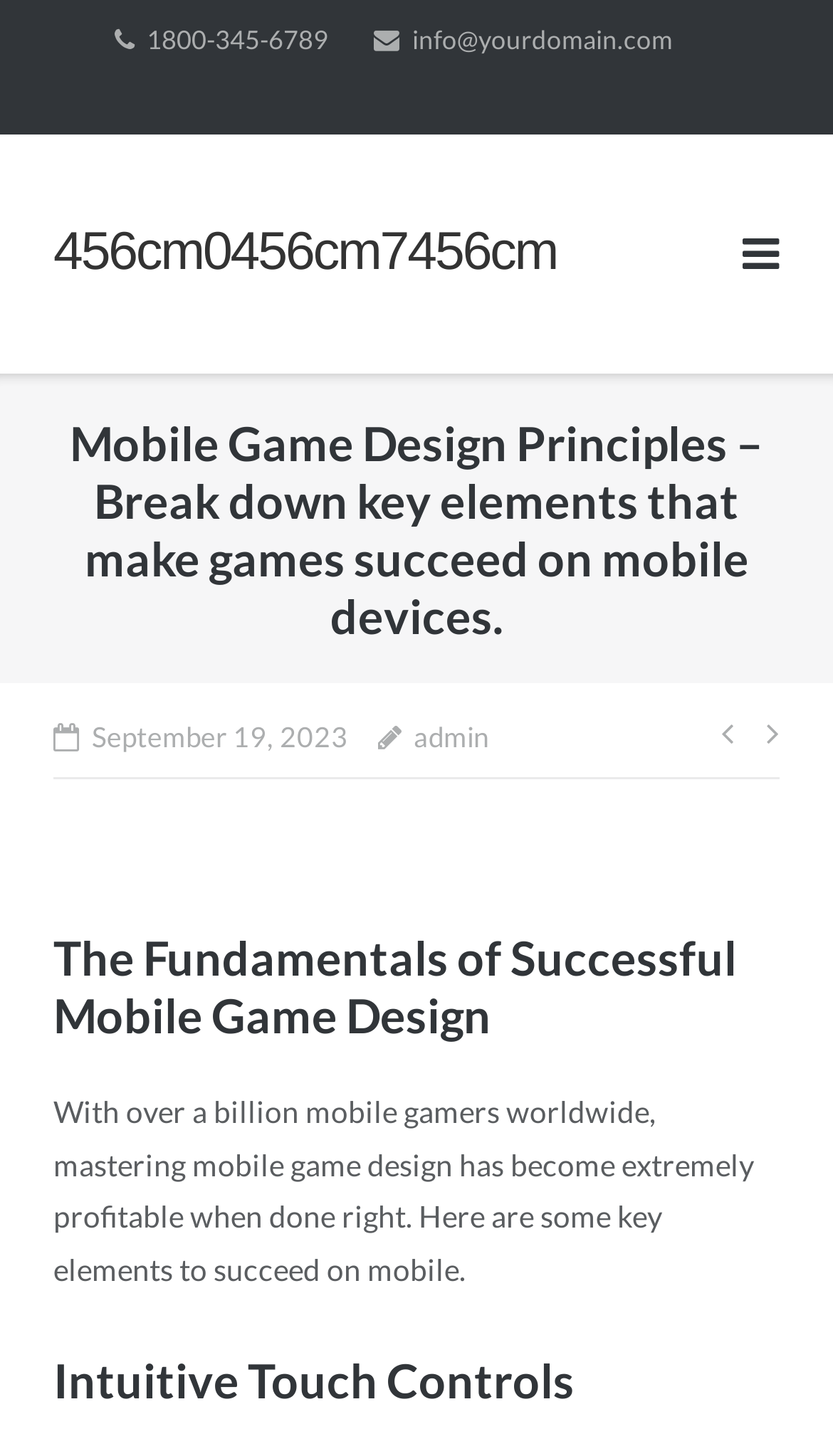Determine the title of the webpage and give its text content.

Mobile Game Design Principles – Break down key elements that make games succeed on mobile devices.